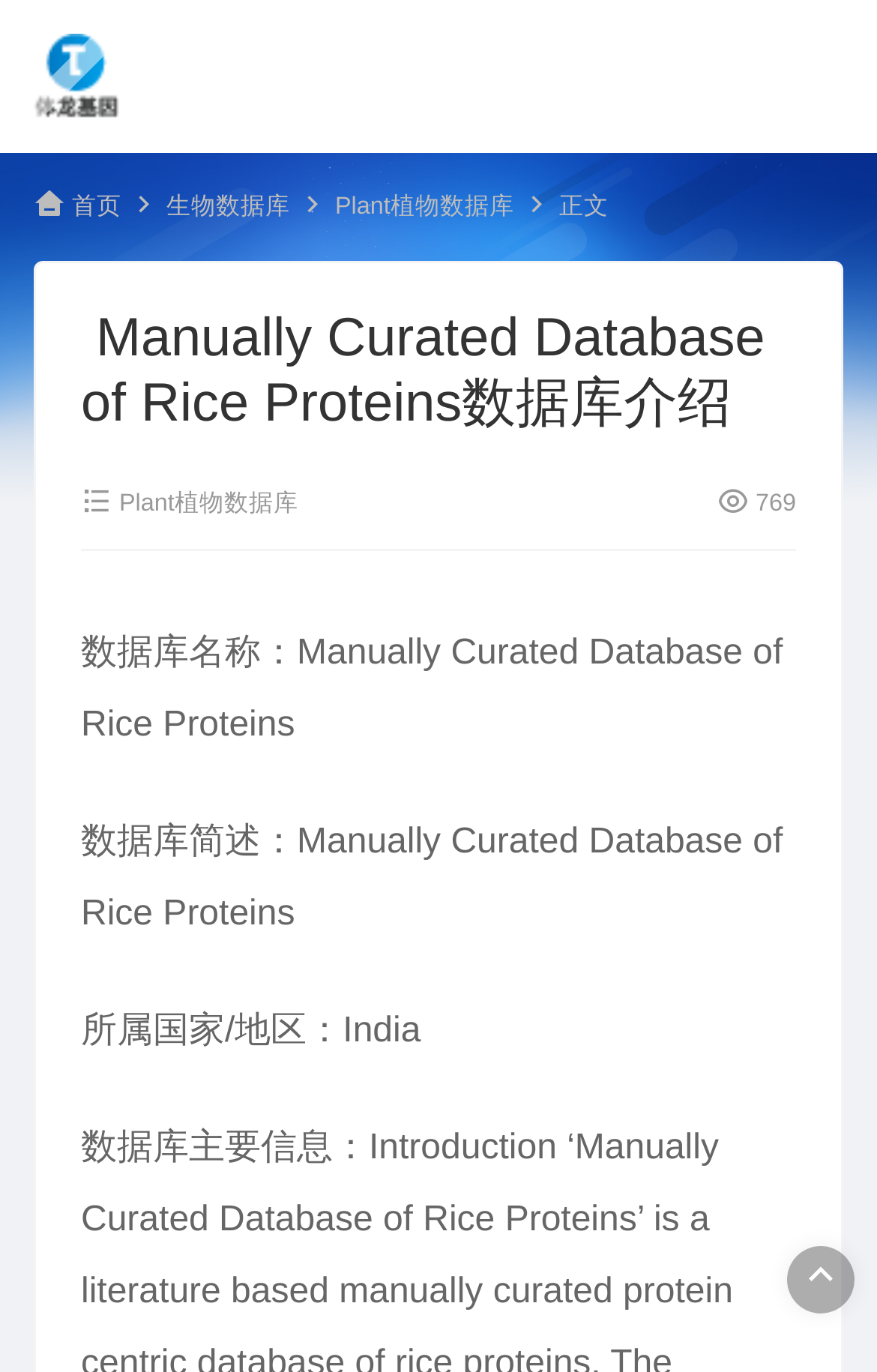Please provide a detailed answer to the question below based on the screenshot: 
How many links are in the top navigation bar?

I counted the number of link elements in the top navigation bar and found four links: '首页', '生物数据库', 'Plant植物数据库', and an empty link.